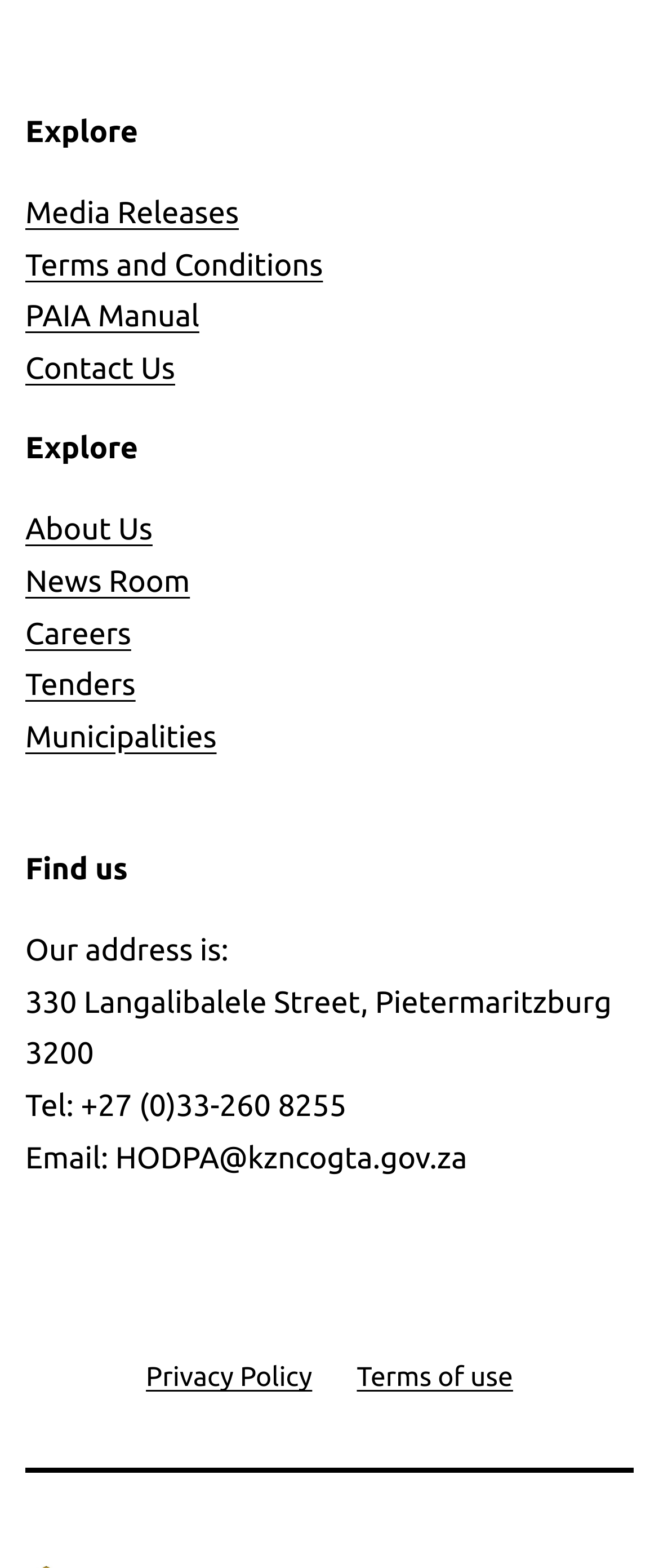Pinpoint the bounding box coordinates of the area that should be clicked to complete the following instruction: "Check Privacy Policy". The coordinates must be given as four float numbers between 0 and 1, i.e., [left, top, right, bottom].

[0.188, 0.85, 0.508, 0.905]